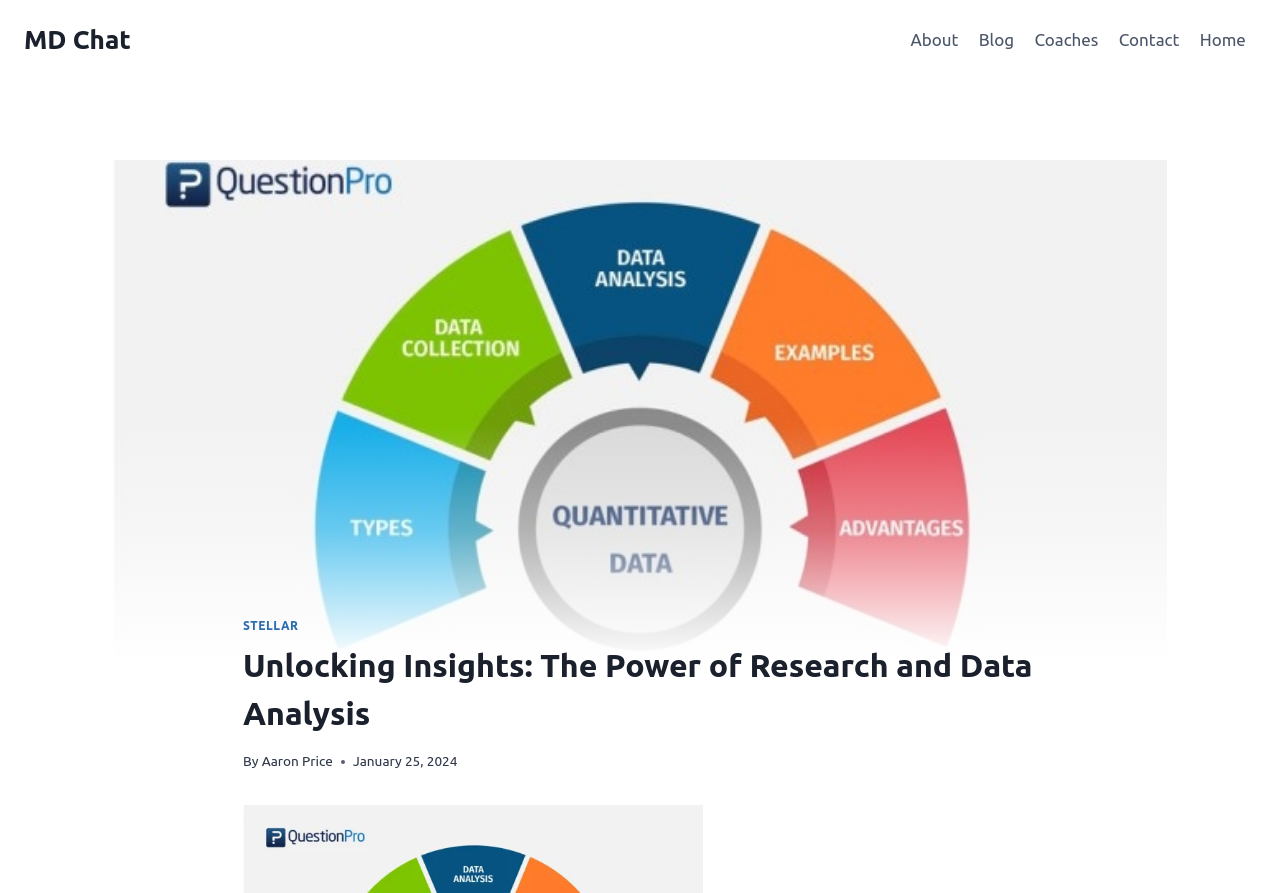Generate the title text from the webpage.

Unlocking Insights: The Power of Research and Data Analysis